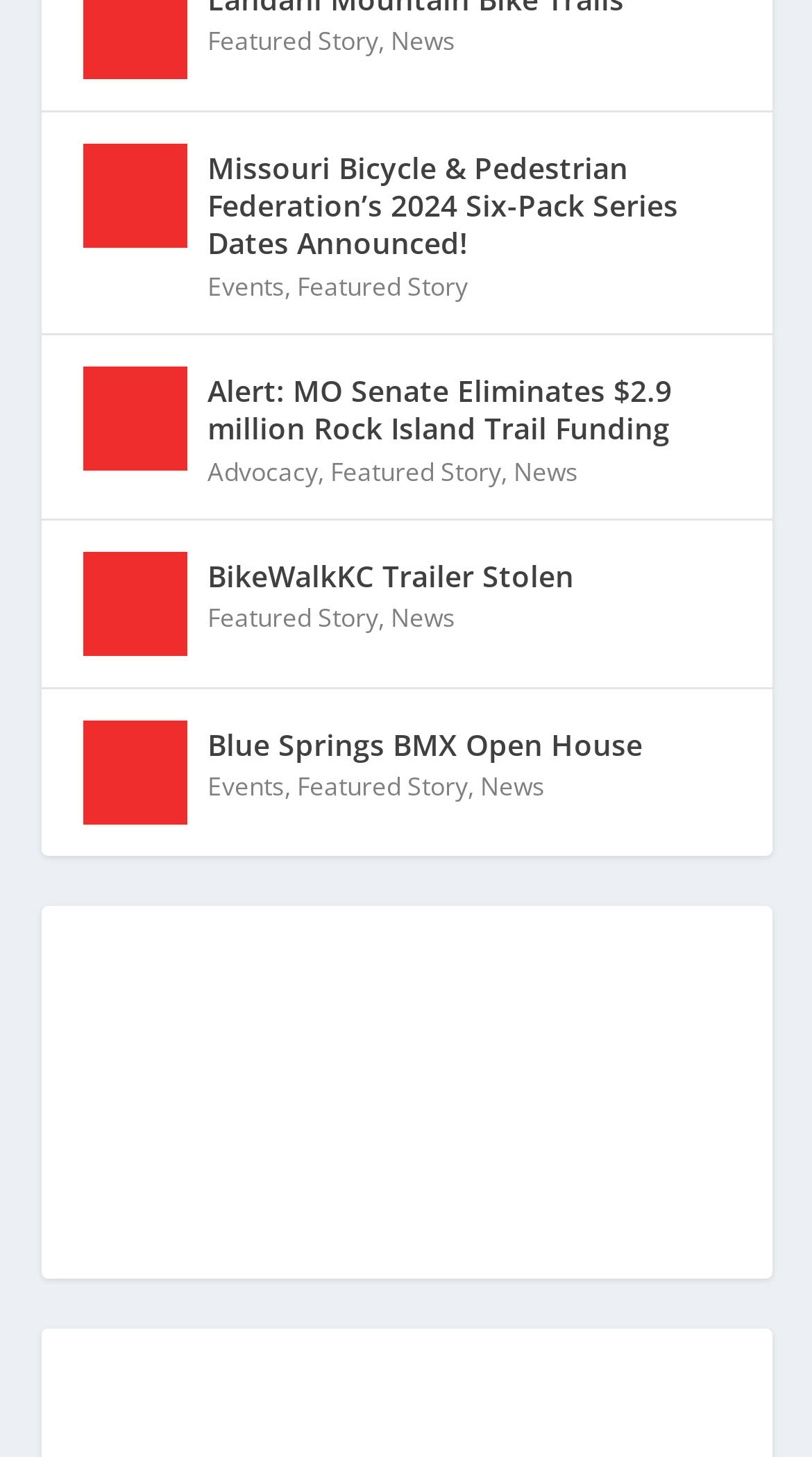Please identify the bounding box coordinates of the element on the webpage that should be clicked to follow this instruction: "Read the featured story". The bounding box coordinates should be given as four float numbers between 0 and 1, formatted as [left, top, right, bottom].

[0.255, 0.016, 0.465, 0.04]